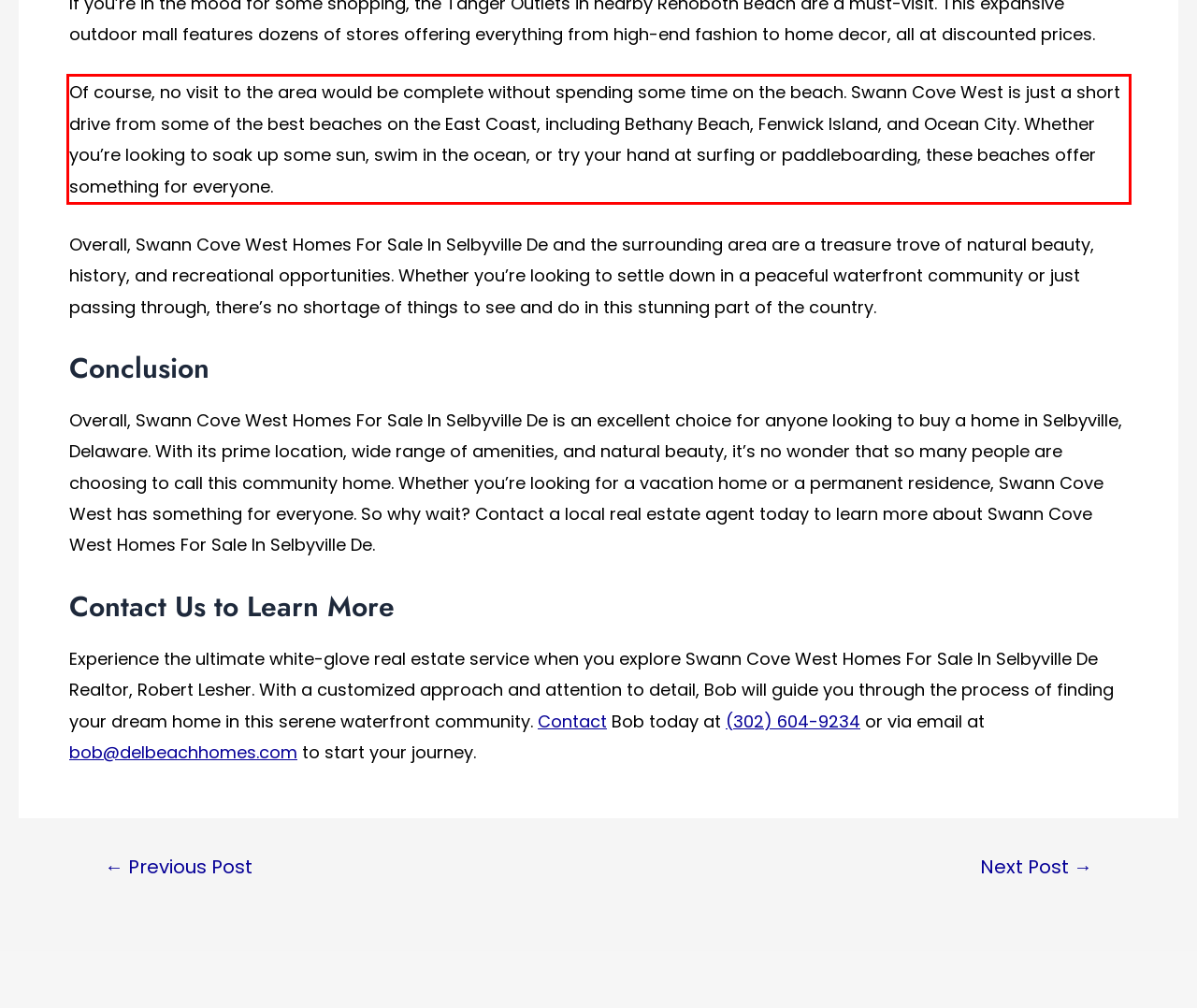Within the screenshot of a webpage, identify the red bounding box and perform OCR to capture the text content it contains.

Of course, no visit to the area would be complete without spending some time on the beach. Swann Cove West is just a short drive from some of the best beaches on the East Coast, including Bethany Beach, Fenwick Island, and Ocean City. Whether you’re looking to soak up some sun, swim in the ocean, or try your hand at surfing or paddleboarding, these beaches offer something for everyone.